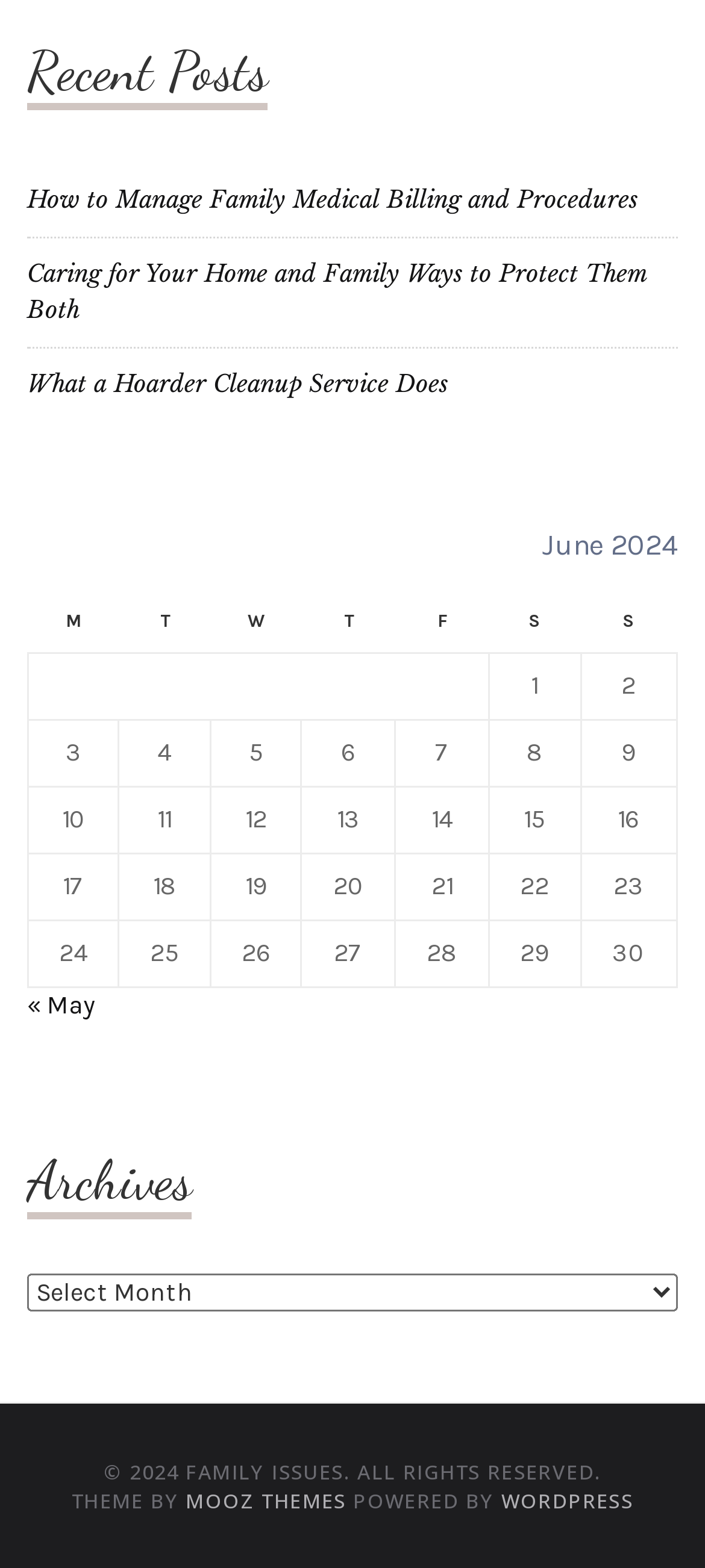What is the copyright year mentioned at the bottom of the webpage?
Please answer the question as detailed as possible based on the image.

The copyright year mentioned at the bottom of the webpage is '2024' which is indicated by the StaticText element with OCR text '© 2024 FAMILY ISSUES. ALL RIGHTS RESERVED.'.